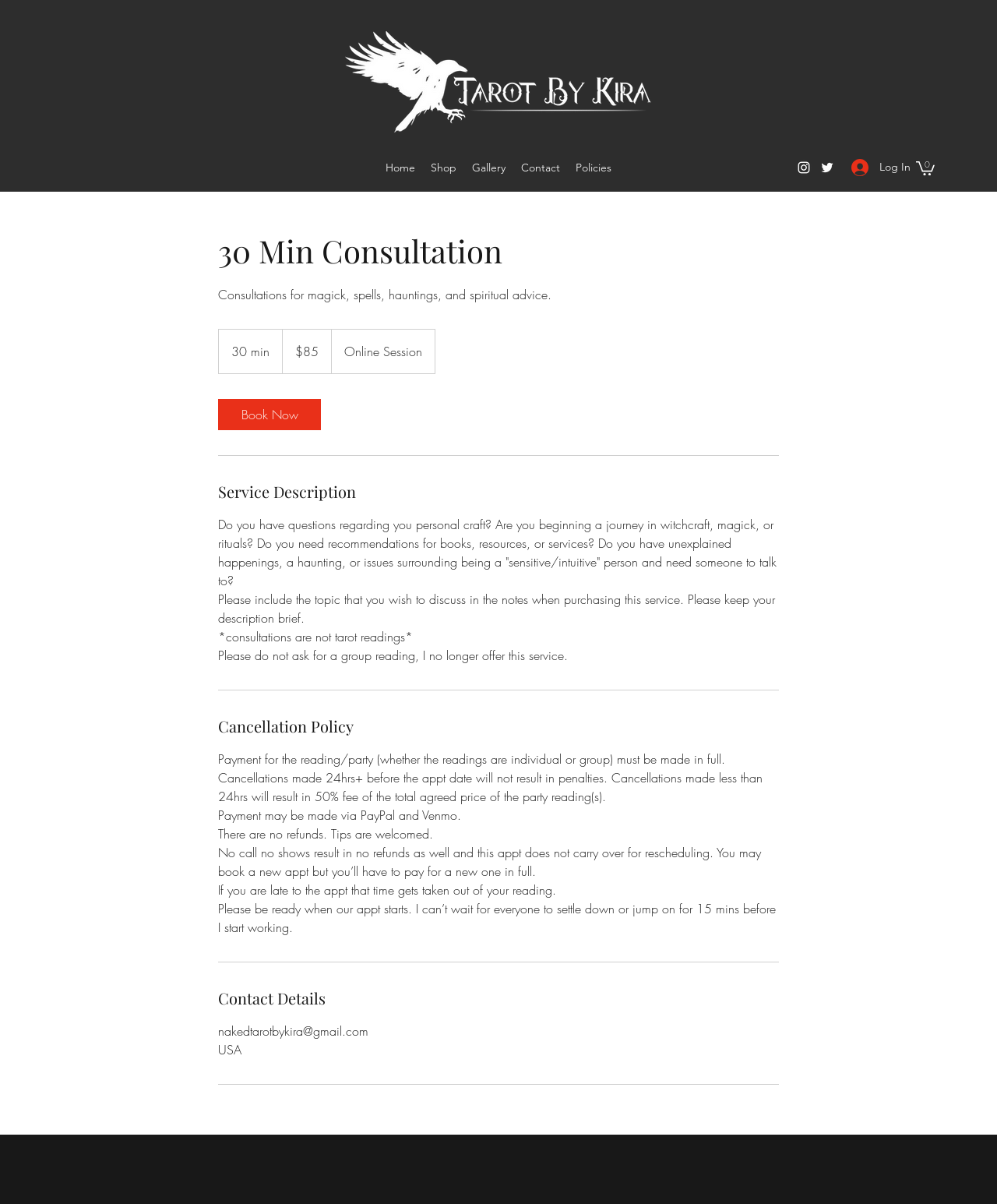Can you provide the bounding box coordinates for the element that should be clicked to implement the instruction: "View the 'Gallery'"?

[0.466, 0.129, 0.515, 0.149]